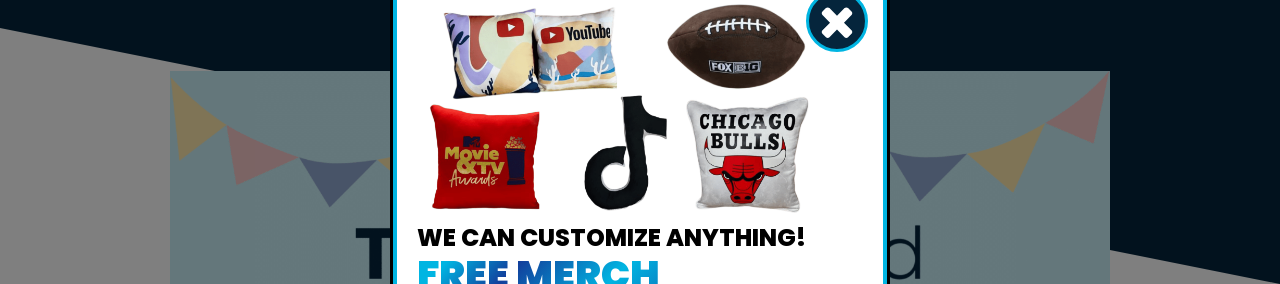Generate a detailed caption that encompasses all aspects of the image.

The image showcases a vibrant and engaging advertisement for customizable merchandise, highlighting various pillow designs and a football tailored to popular themes. Featured items include pillows emblazoned with recognizable logos from platforms like YouTube and notable awards shows, as well as a plush football showcasing the Fox Sports logo. A striking red pillow marked with “Movie & TV Awards” and a distinctive pillow representing the Chicago Bulls are also prominently displayed. The advertisement emphasizes the ability to customize any product, inviting viewers to explore their creative options with the tagline "WE CAN CUSTOMIZE ANYTHING!" at the center, alongside a bold promotional statement for "FREE MERCH." The backdrop, adorned with colorful party pennants, adds a festive tone, enhancing the appeal of the merchandise offered.